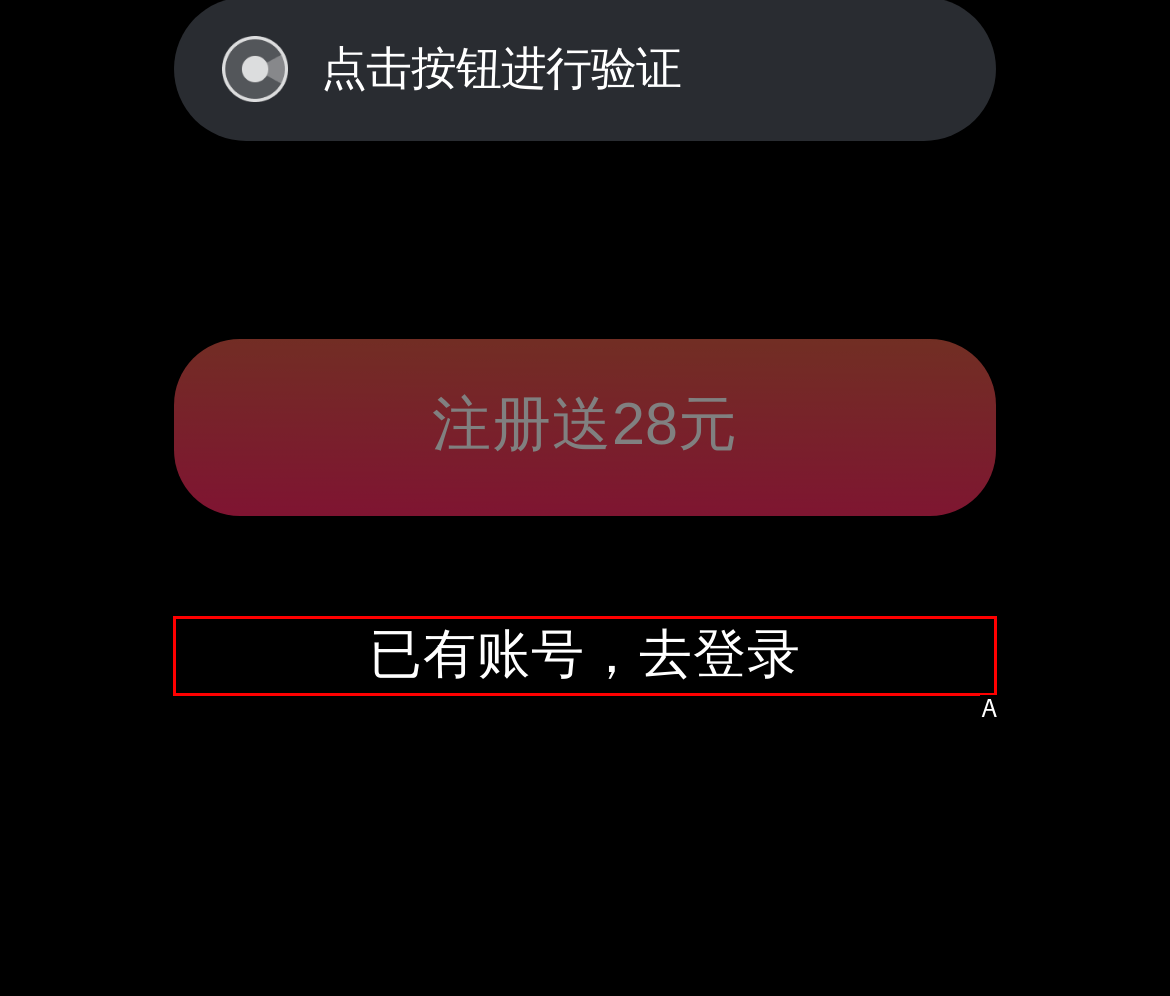Based on the element description: 已有账号，去登录, choose the best matching option. Provide the letter of the option directly.

A